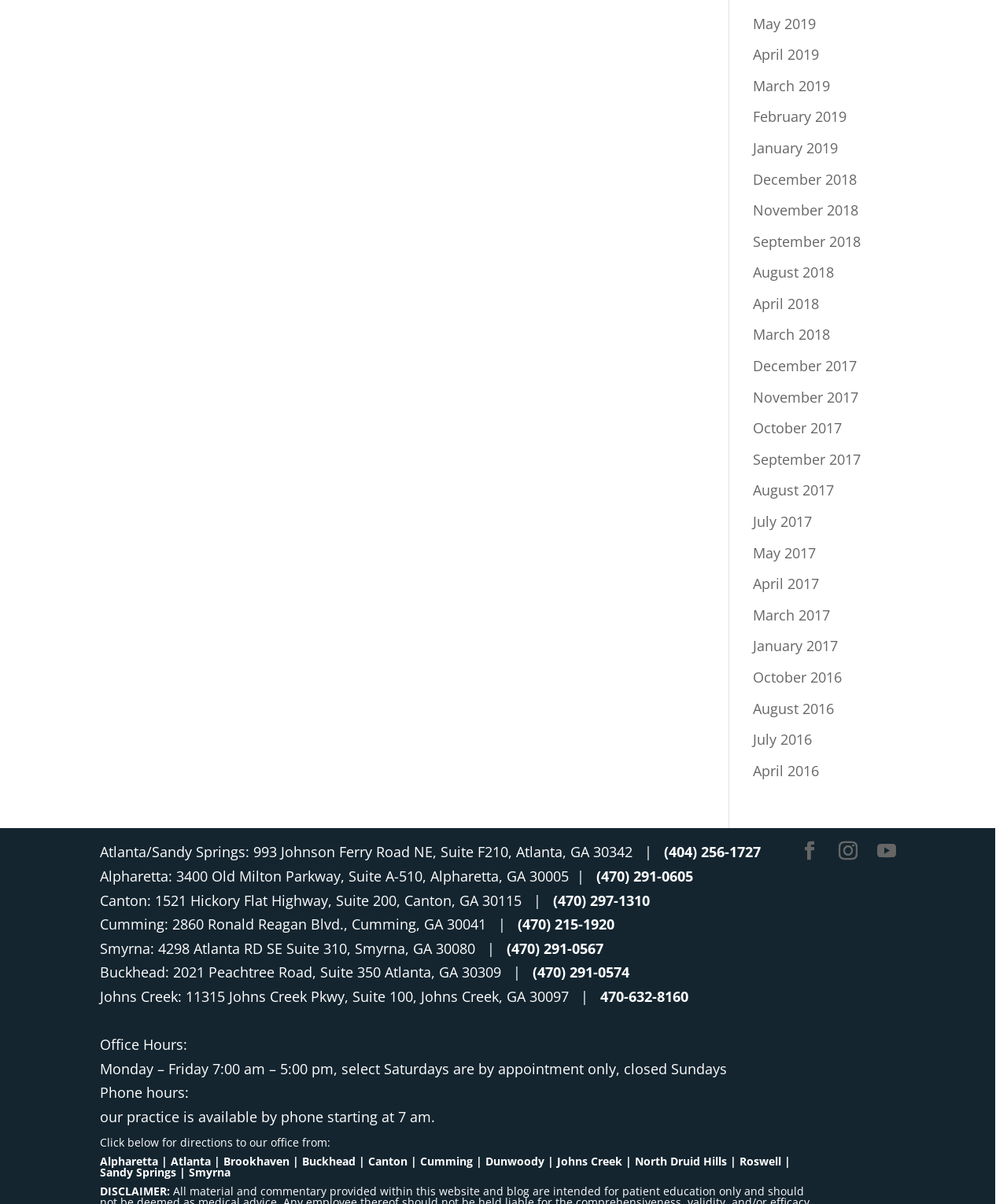Please look at the image and answer the question with a detailed explanation: How many locations are listed?

I counted the number of locations listed by looking at the section with links to different locations, such as Alpharetta, Atlanta, Brookhaven, and so on. There are 11 locations listed in total.